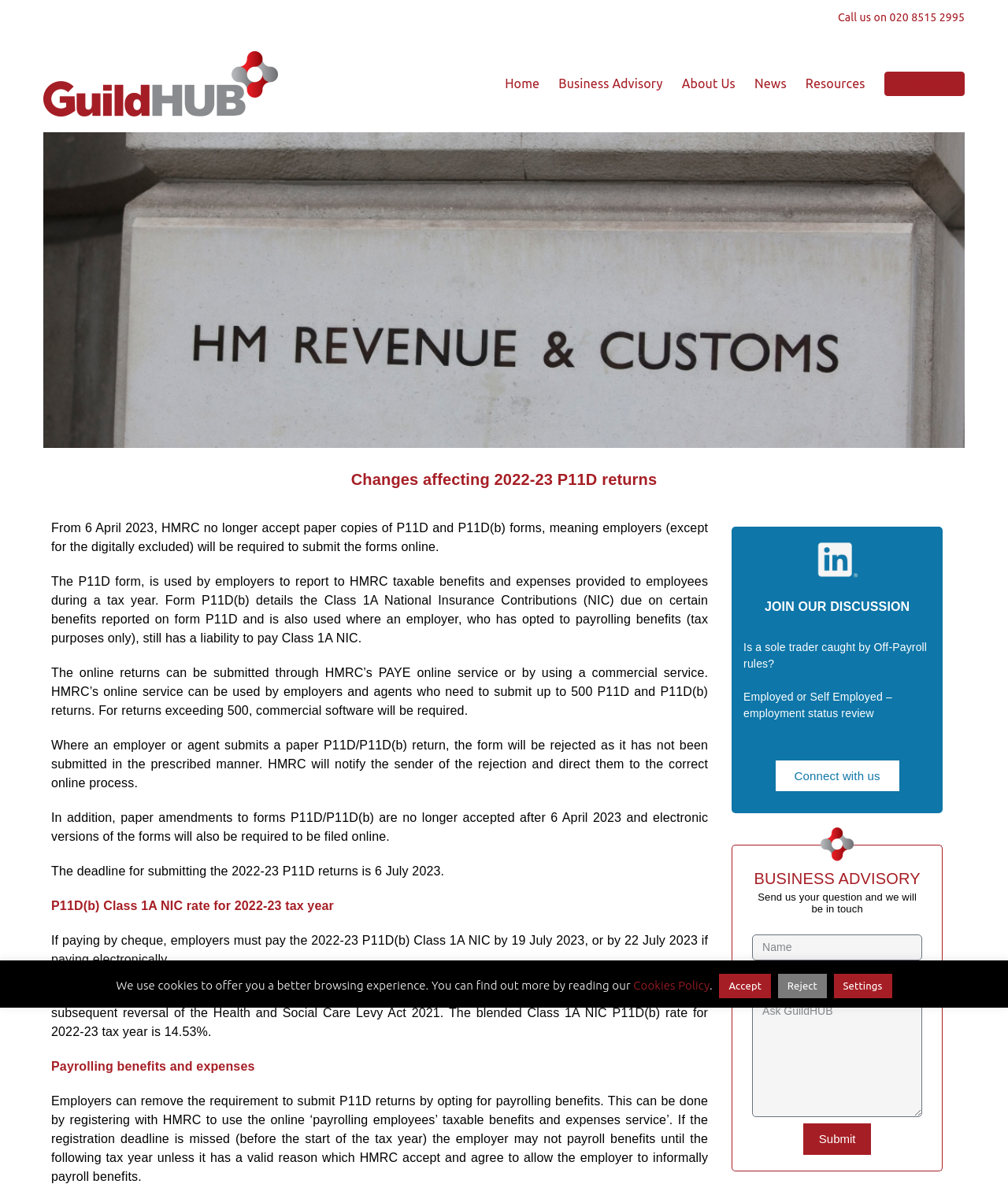Show the bounding box coordinates of the element that should be clicked to complete the task: "Contact via WhatsApp".

None